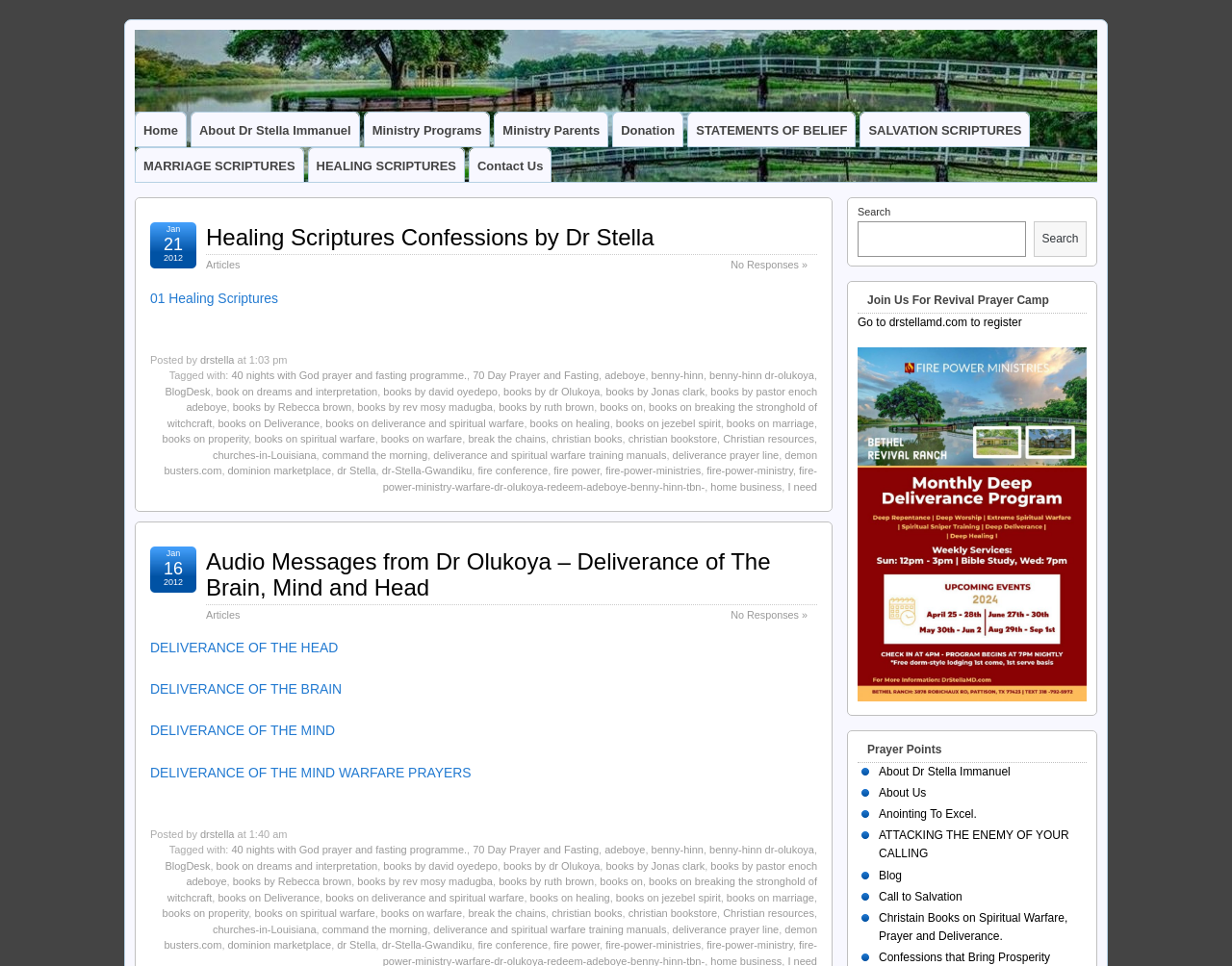Please provide the bounding box coordinates for the element that needs to be clicked to perform the instruction: "Visit 'Articles'". The coordinates must consist of four float numbers between 0 and 1, formatted as [left, top, right, bottom].

[0.167, 0.268, 0.195, 0.28]